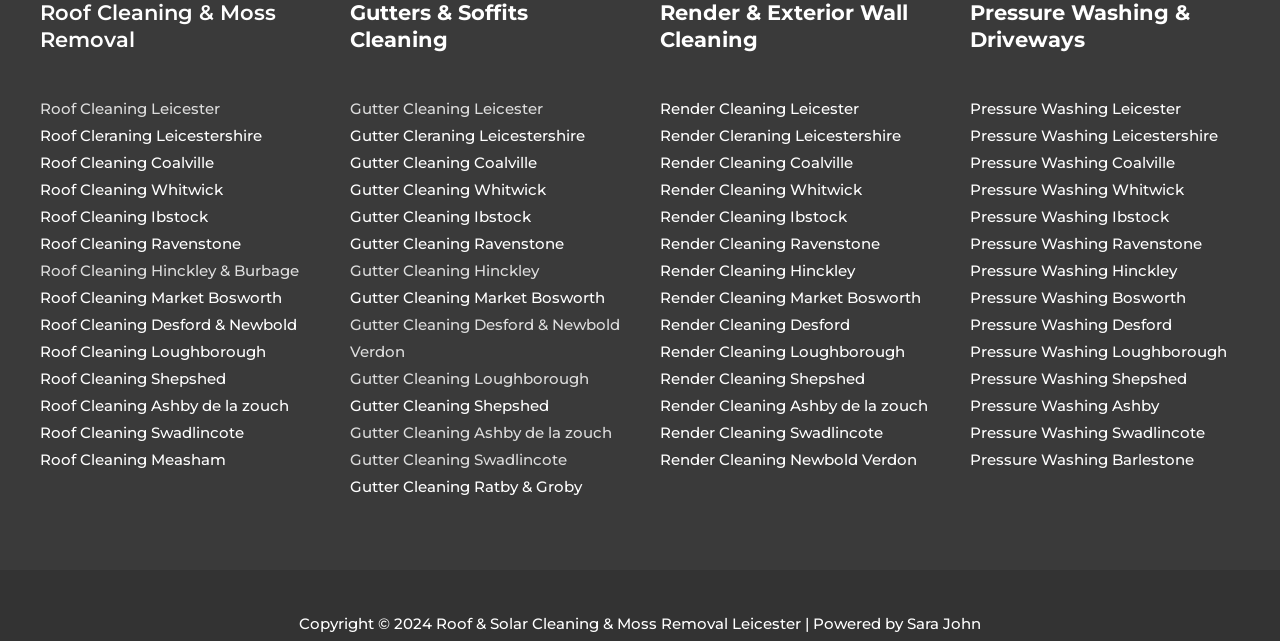Respond to the following query with just one word or a short phrase: 
Who powers the website?

Sara John